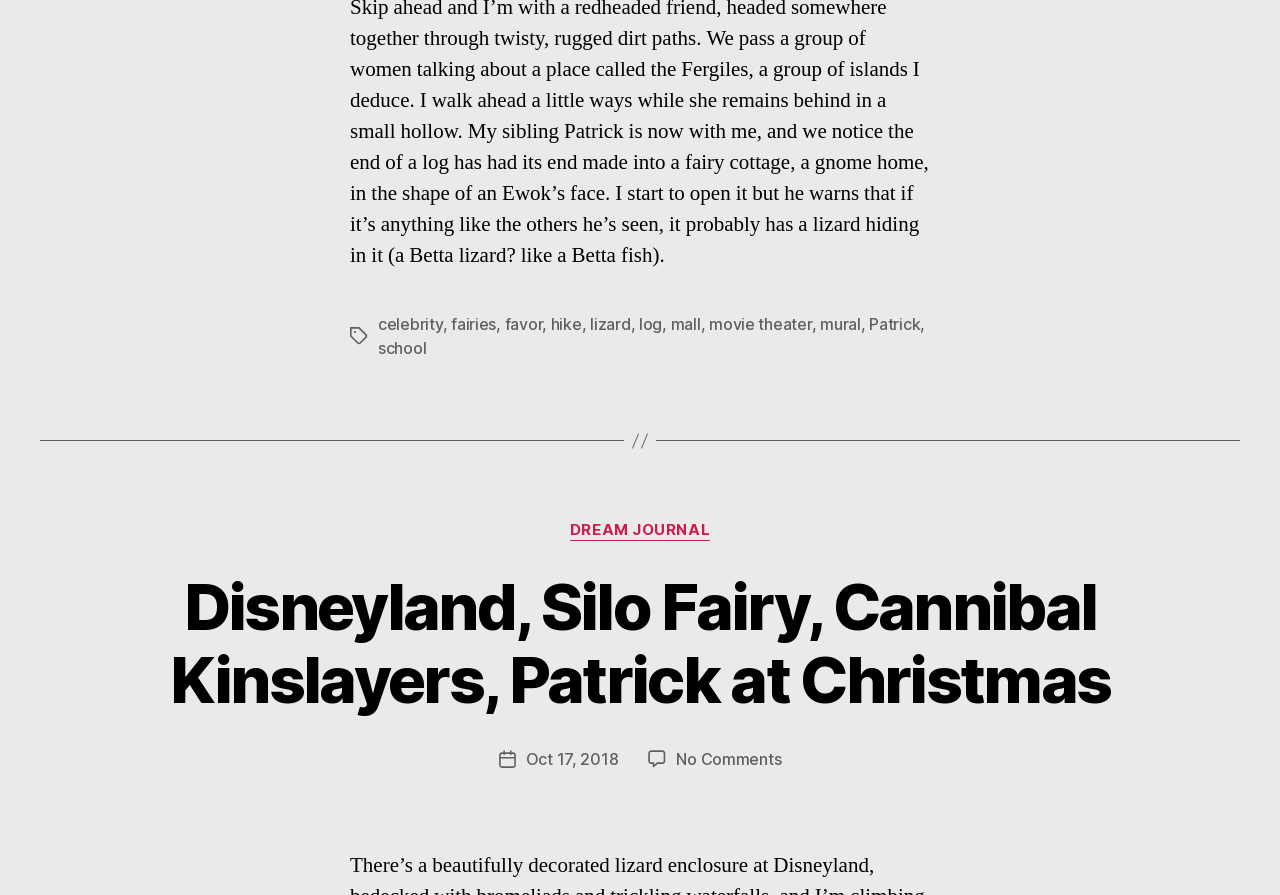Provide a short answer to the following question with just one word or phrase: When was the post published?

Oct 17, 2018